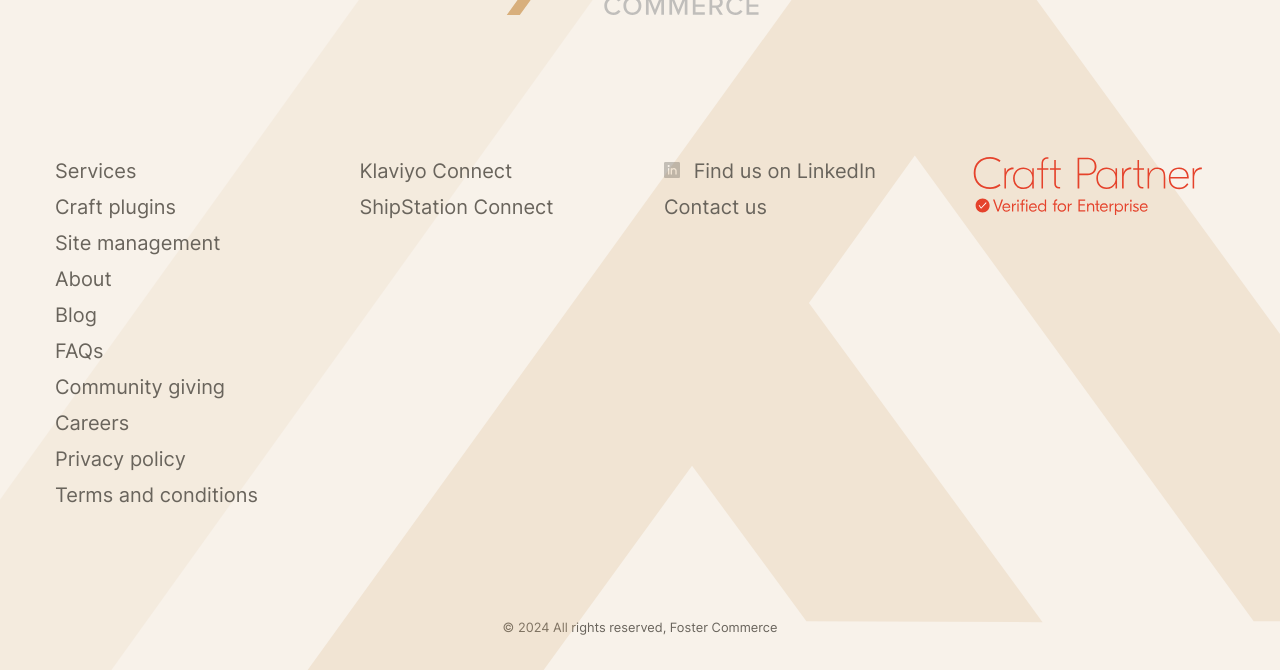Identify the bounding box coordinates of the clickable region necessary to fulfill the following instruction: "Contact us". The bounding box coordinates should be four float numbers between 0 and 1, i.e., [left, top, right, bottom].

[0.519, 0.291, 0.599, 0.328]